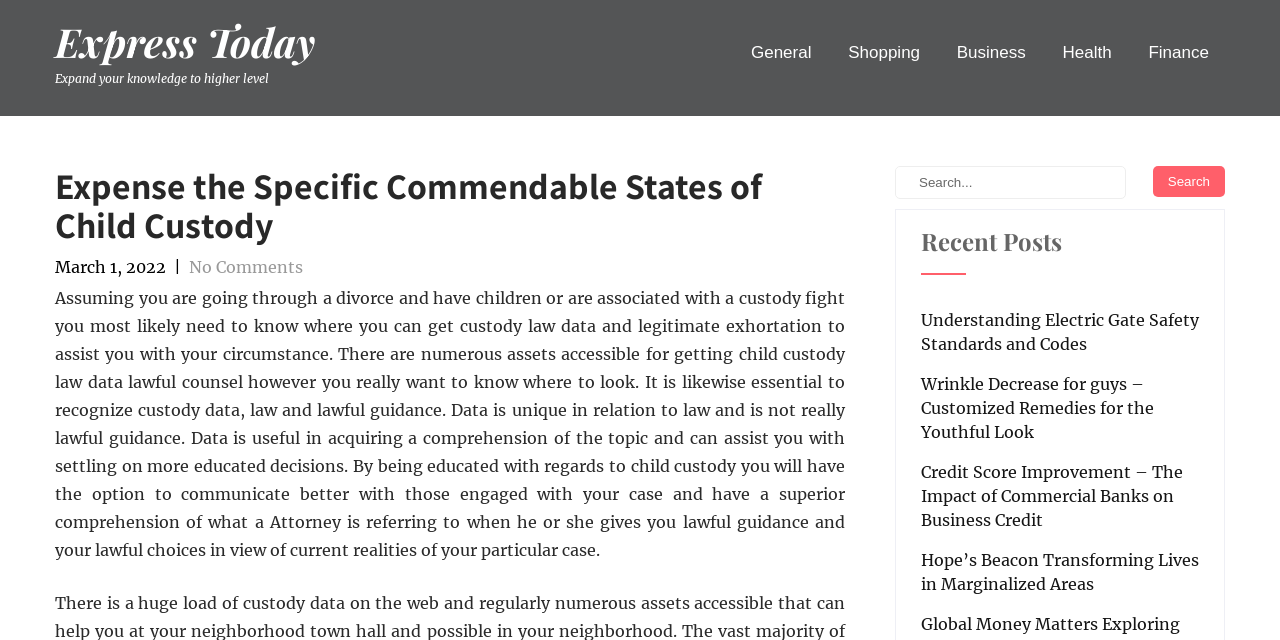What is the purpose of the search box?
Please provide a comprehensive answer based on the visual information in the image.

The search box and button on the right side of the webpage allow users to search for specific topics or keywords within the website, making it easier to find relevant information.